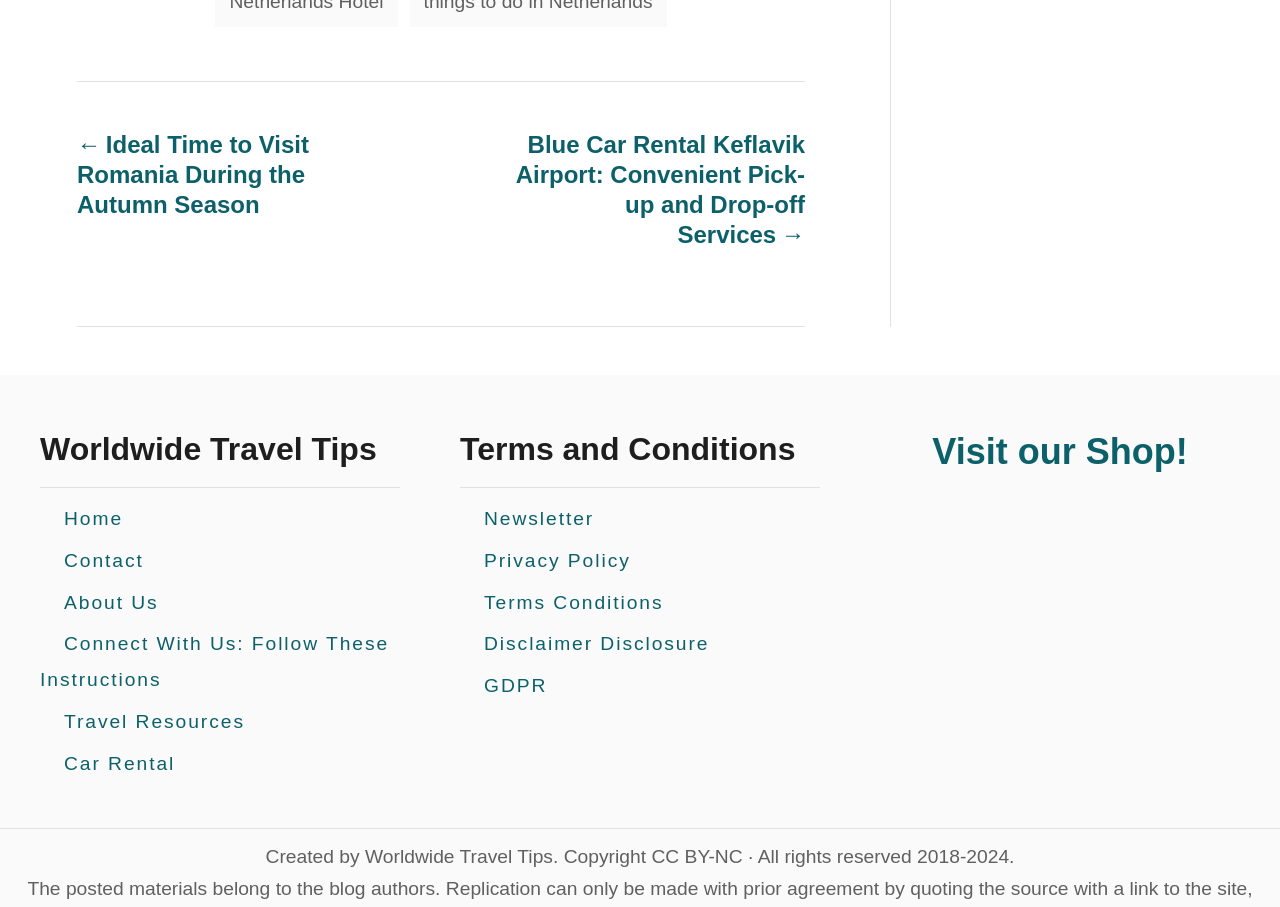Pinpoint the bounding box coordinates of the element you need to click to execute the following instruction: "Click on '←Ideal Time to Visit Romania During the Autumn Season'". The bounding box should be represented by four float numbers between 0 and 1, in the format [left, top, right, bottom].

[0.06, 0.143, 0.288, 0.243]